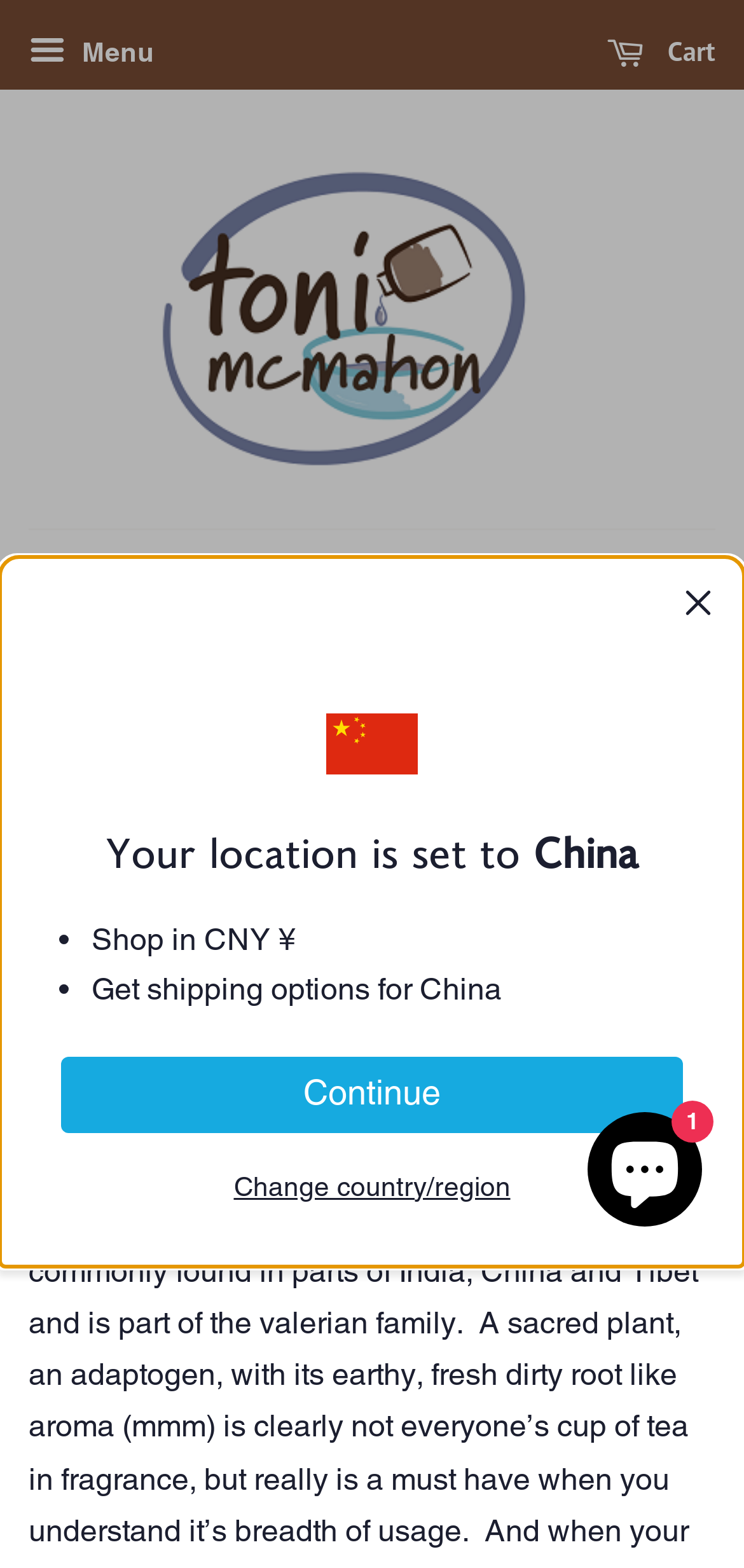Answer the question below in one word or phrase:
What is the currency used for shopping?

CNY ¥